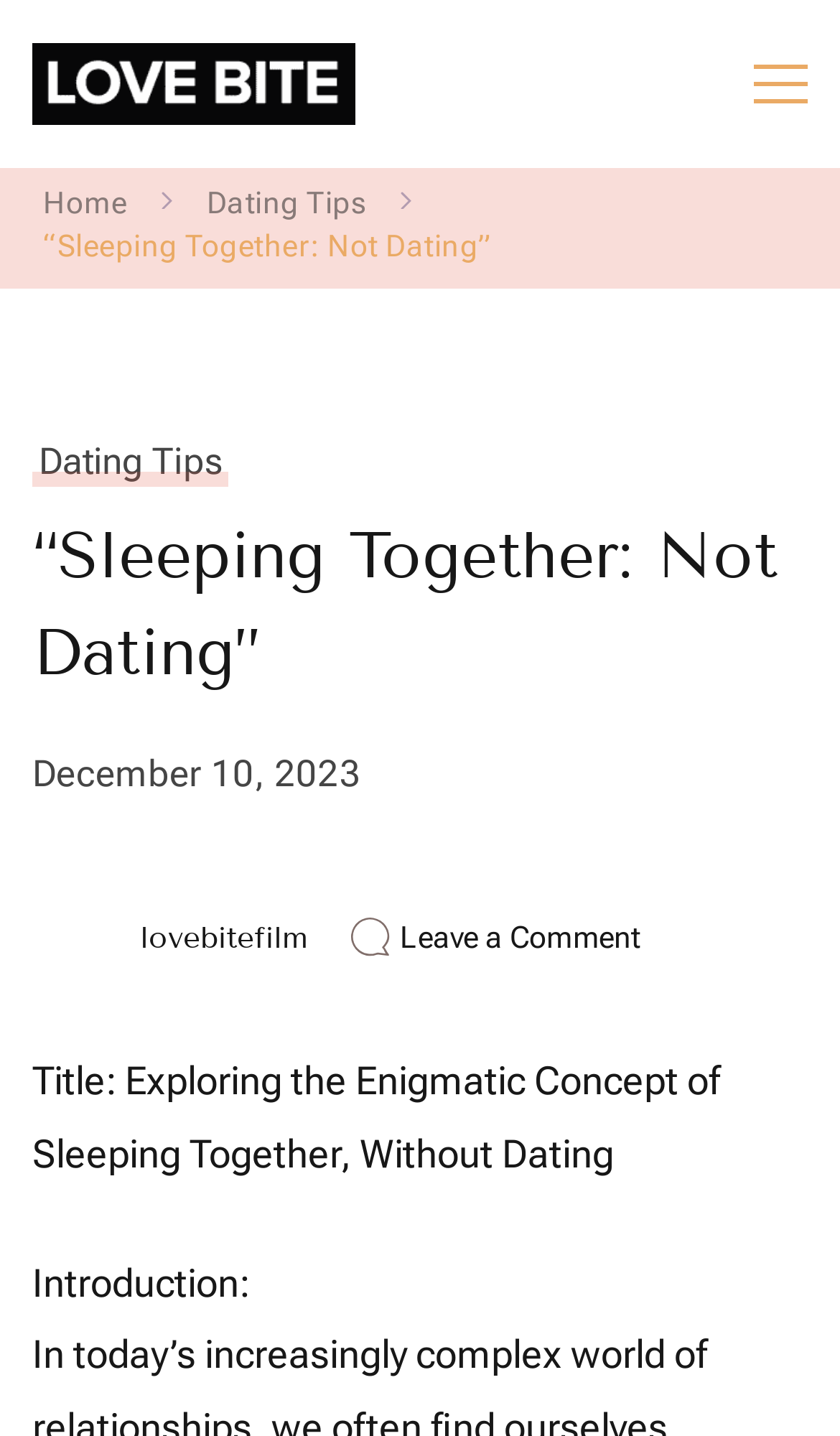For the given element description lovebitefilm, determine the bounding box coordinates of the UI element. The coordinates should follow the format (top-left x, top-left y, bottom-right x, bottom-right y) and be within the range of 0 to 1.

[0.038, 0.623, 0.367, 0.683]